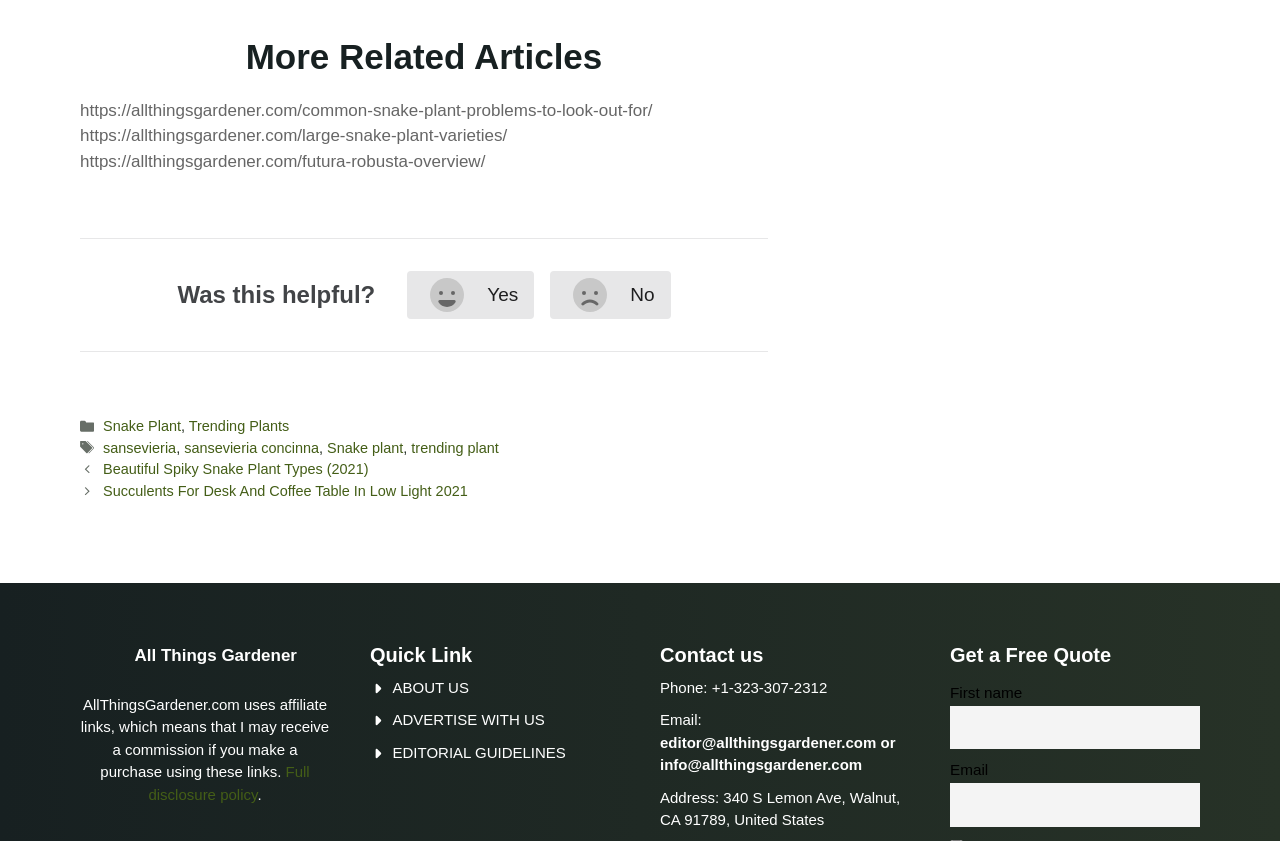What is the category of the article?
Using the information presented in the image, please offer a detailed response to the question.

I looked at the link elements within the 'Entry meta' section and found the category 'Snake Plant'.